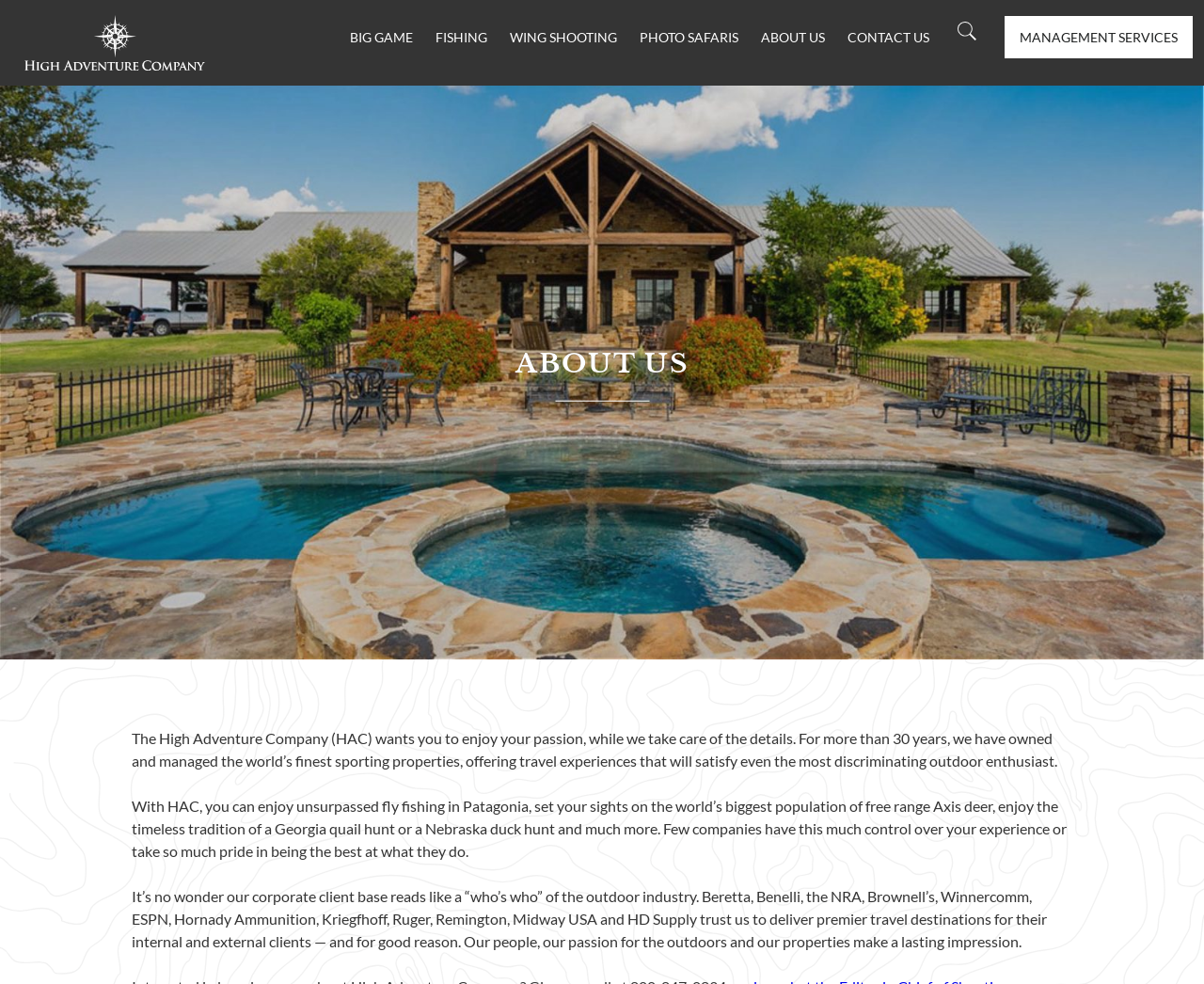Answer briefly with one word or phrase:
What is the search icon on the webpage?

Eyeglass icon